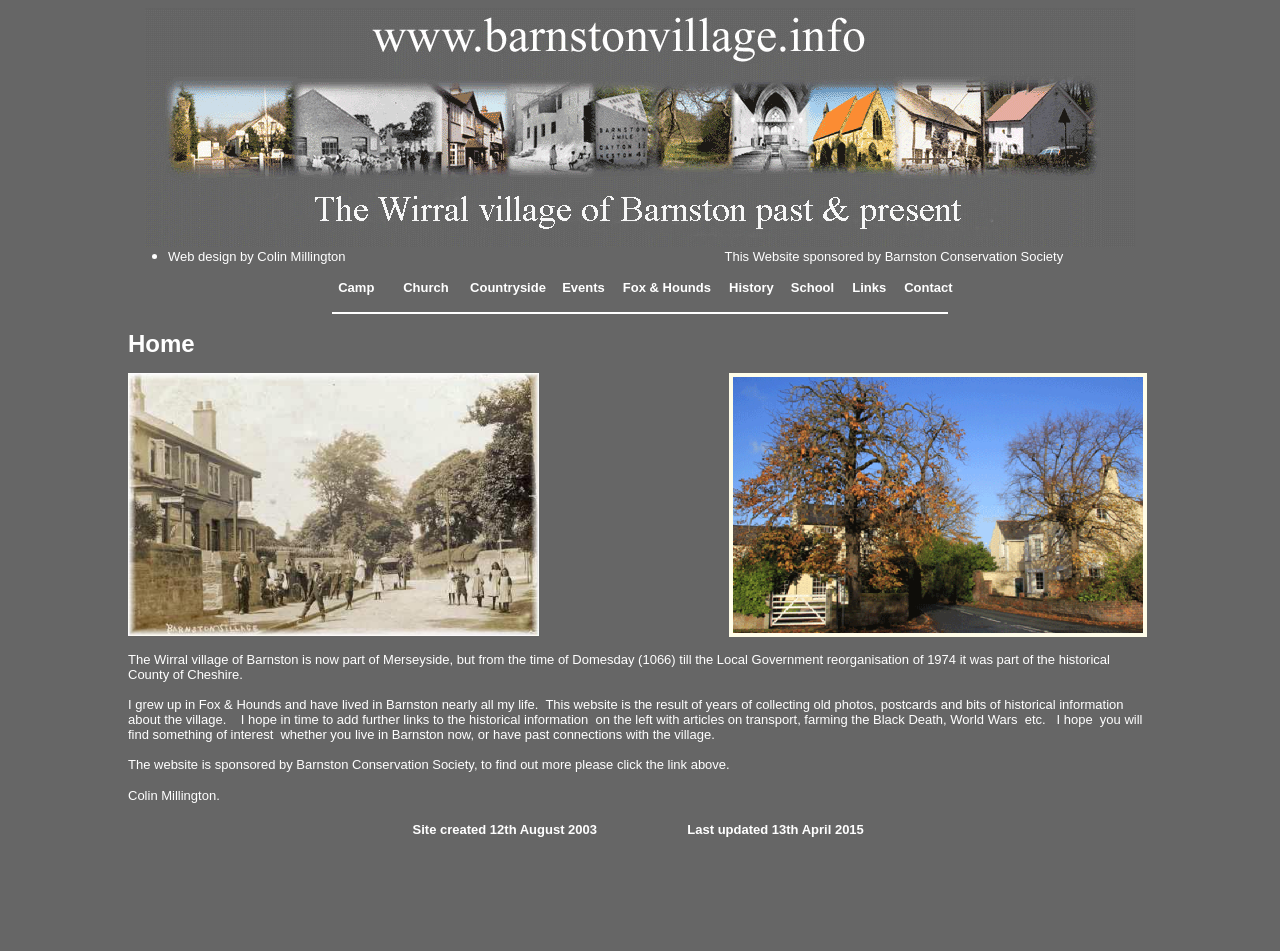What is the name of the village?
Please ensure your answer is as detailed and informative as possible.

The name of the village is mentioned in the text as 'The Wirral village of Barnston'.